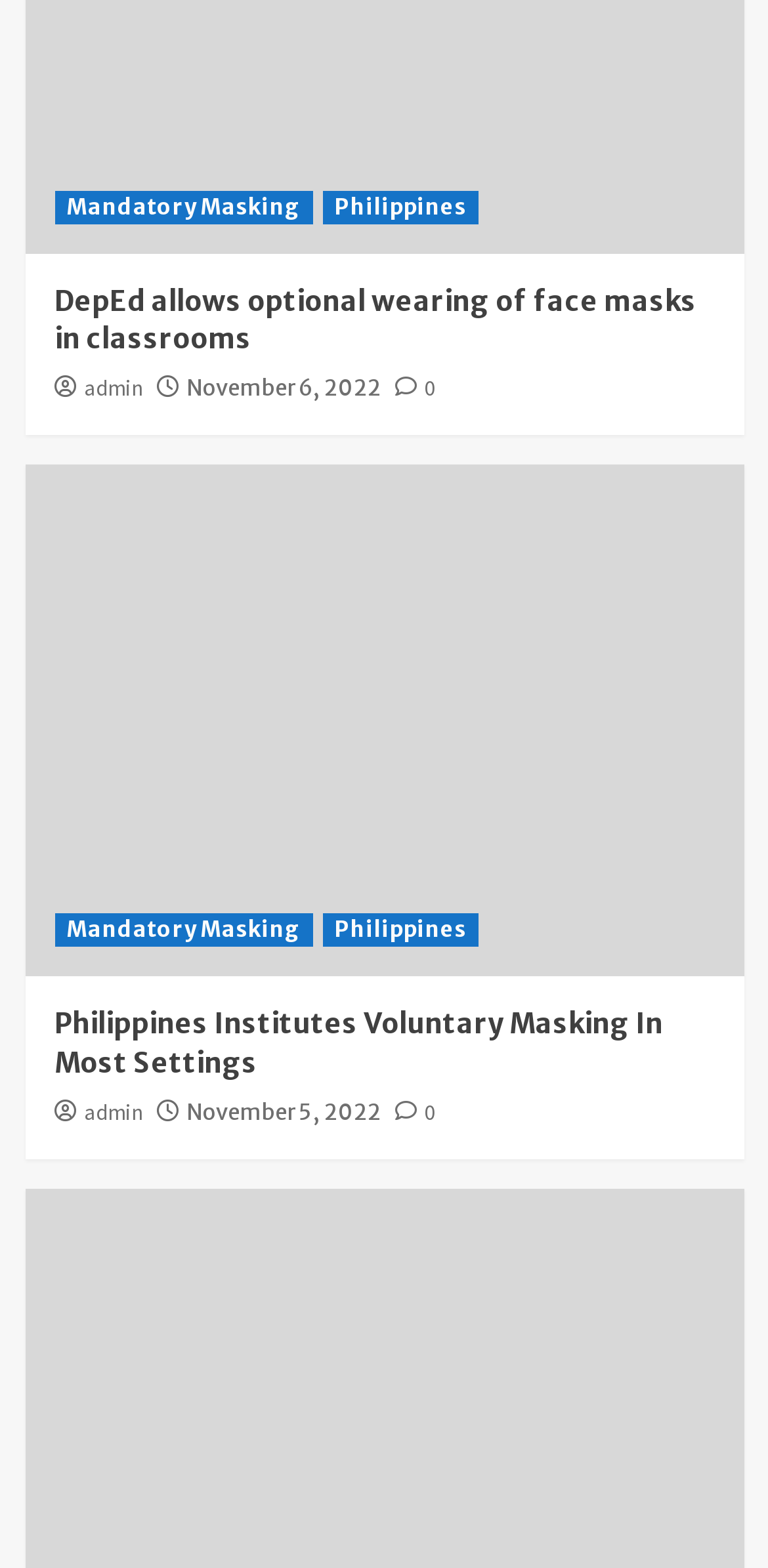Identify the bounding box coordinates for the UI element that matches this description: "November 5, 2022".

[0.242, 0.7, 0.496, 0.717]